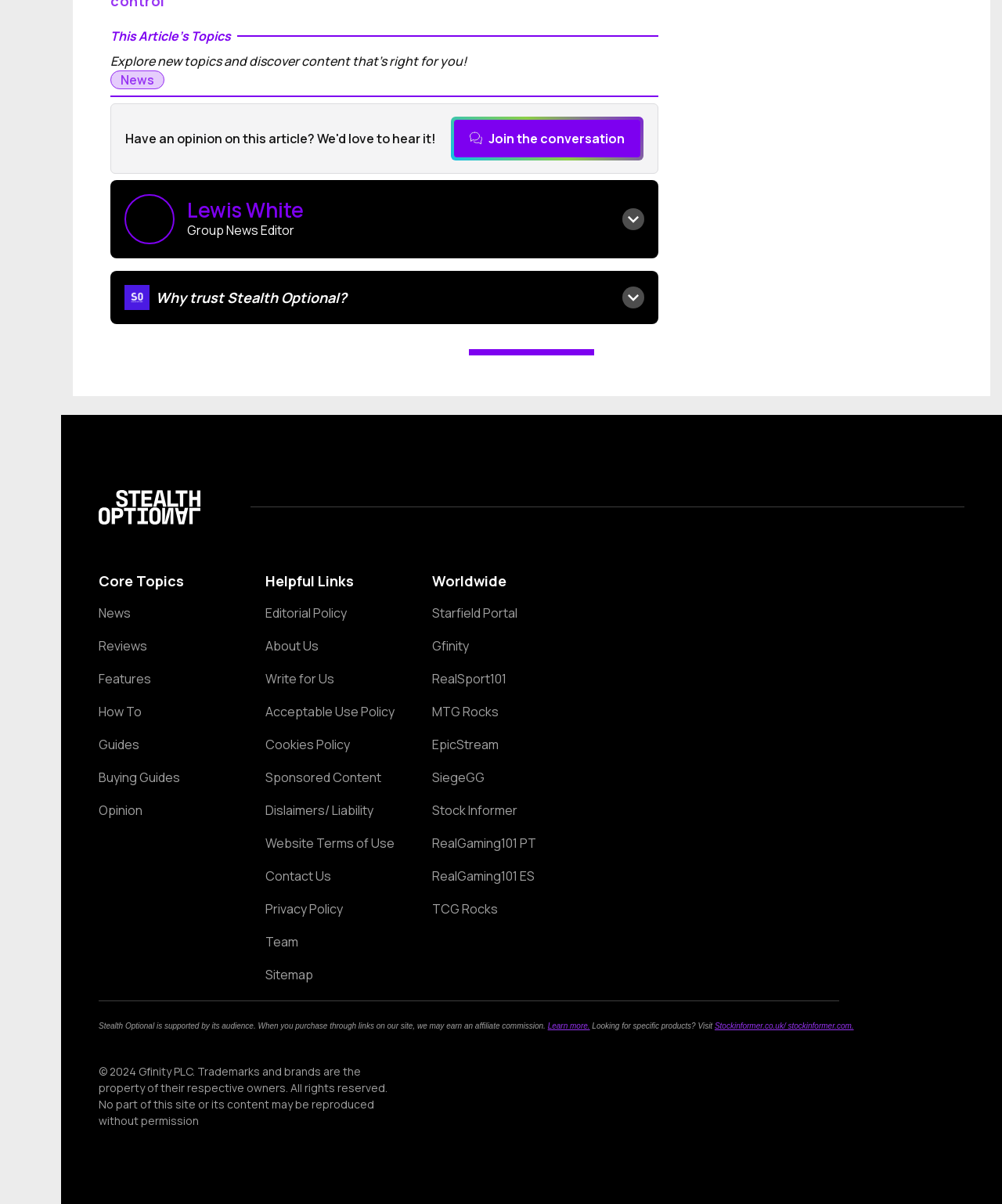Determine the bounding box coordinates for the HTML element mentioned in the following description: "AM I EVEN QUEER ANYMORE?". The coordinates should be a list of four floats ranging from 0 to 1, represented as [left, top, right, bottom].

None